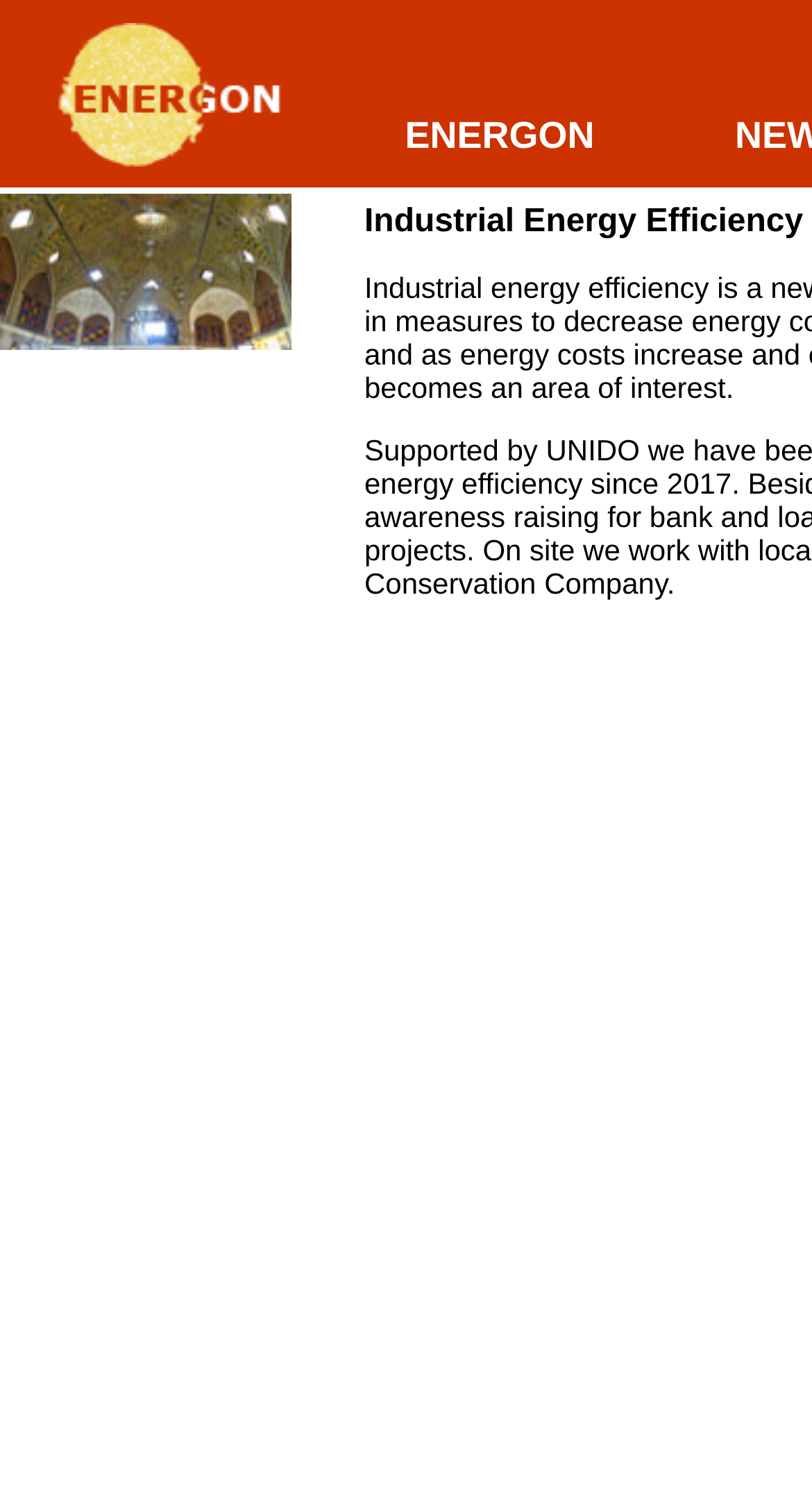Refer to the element description Energon and identify the corresponding bounding box in the screenshot. Format the coordinates as (top-left x, top-left y, bottom-right x, bottom-right y) with values in the range of 0 to 1.

[0.436, 0.0, 0.795, 0.126]